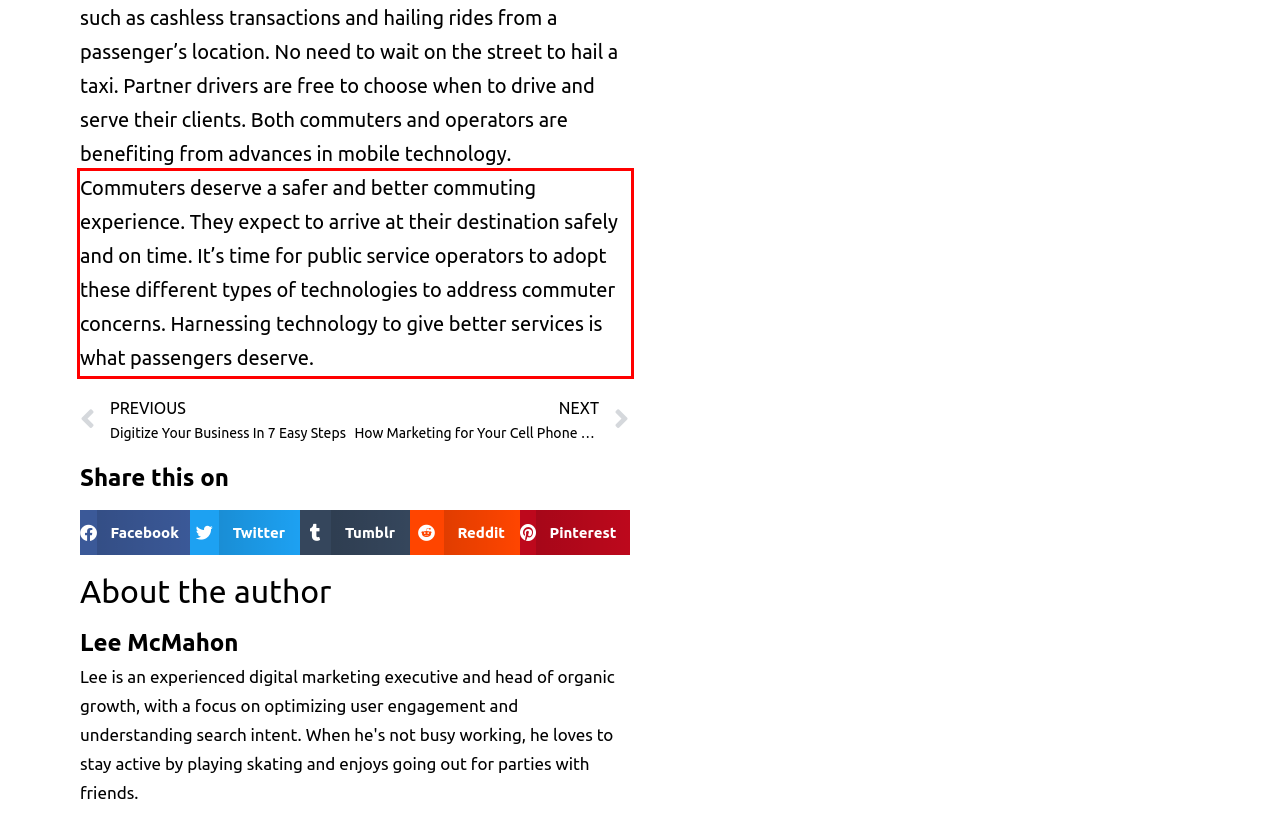Please extract the text content within the red bounding box on the webpage screenshot using OCR.

Commuters deserve a safer and better commuting experience. They expect to arrive at their destination safely and on time. It’s time for public service operators to adopt these different types of technologies to address commuter concerns. Harnessing technology to give better services is what passengers deserve.